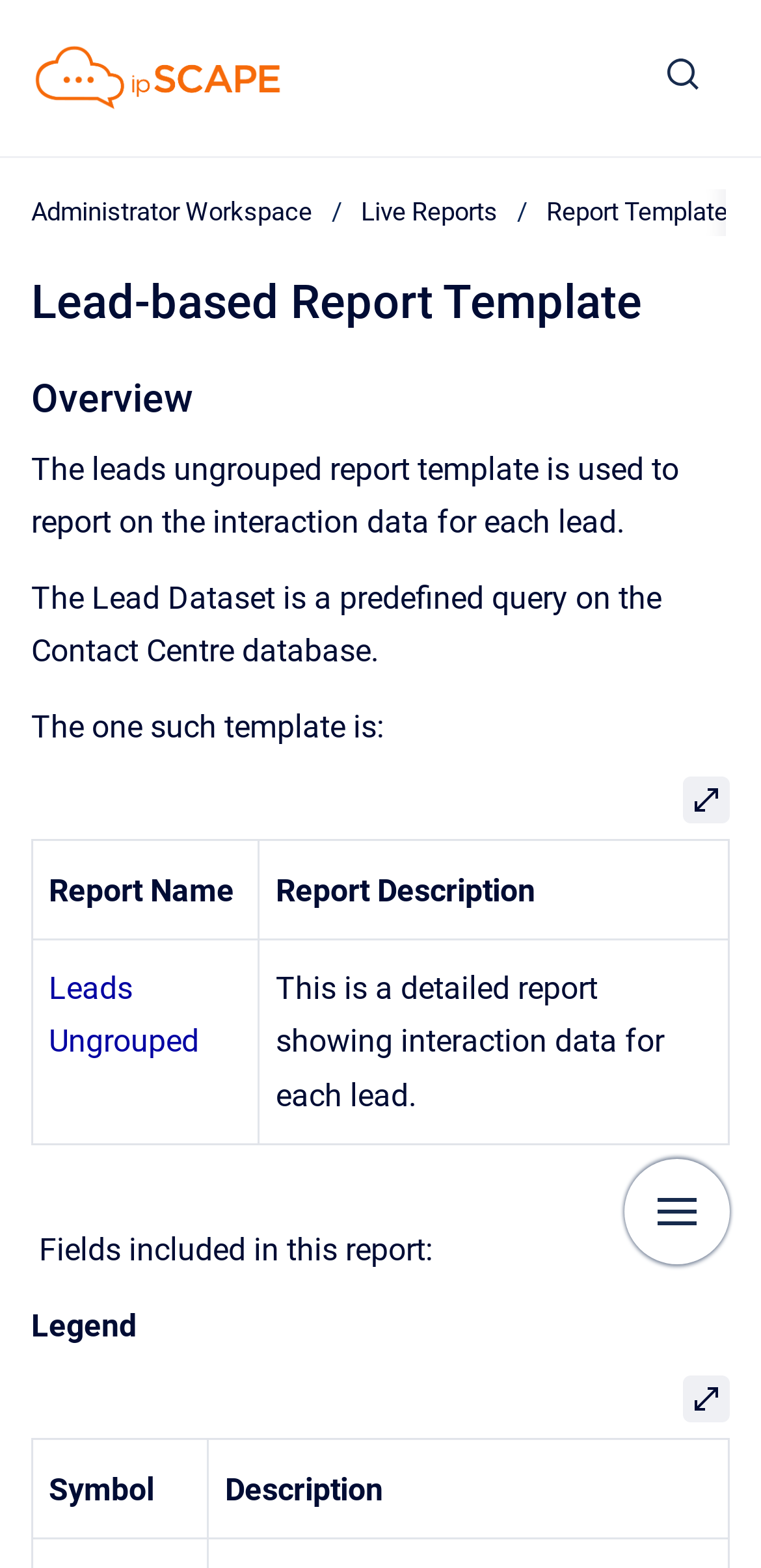Respond with a single word or phrase for the following question: 
How many buttons are on the webpage?

4